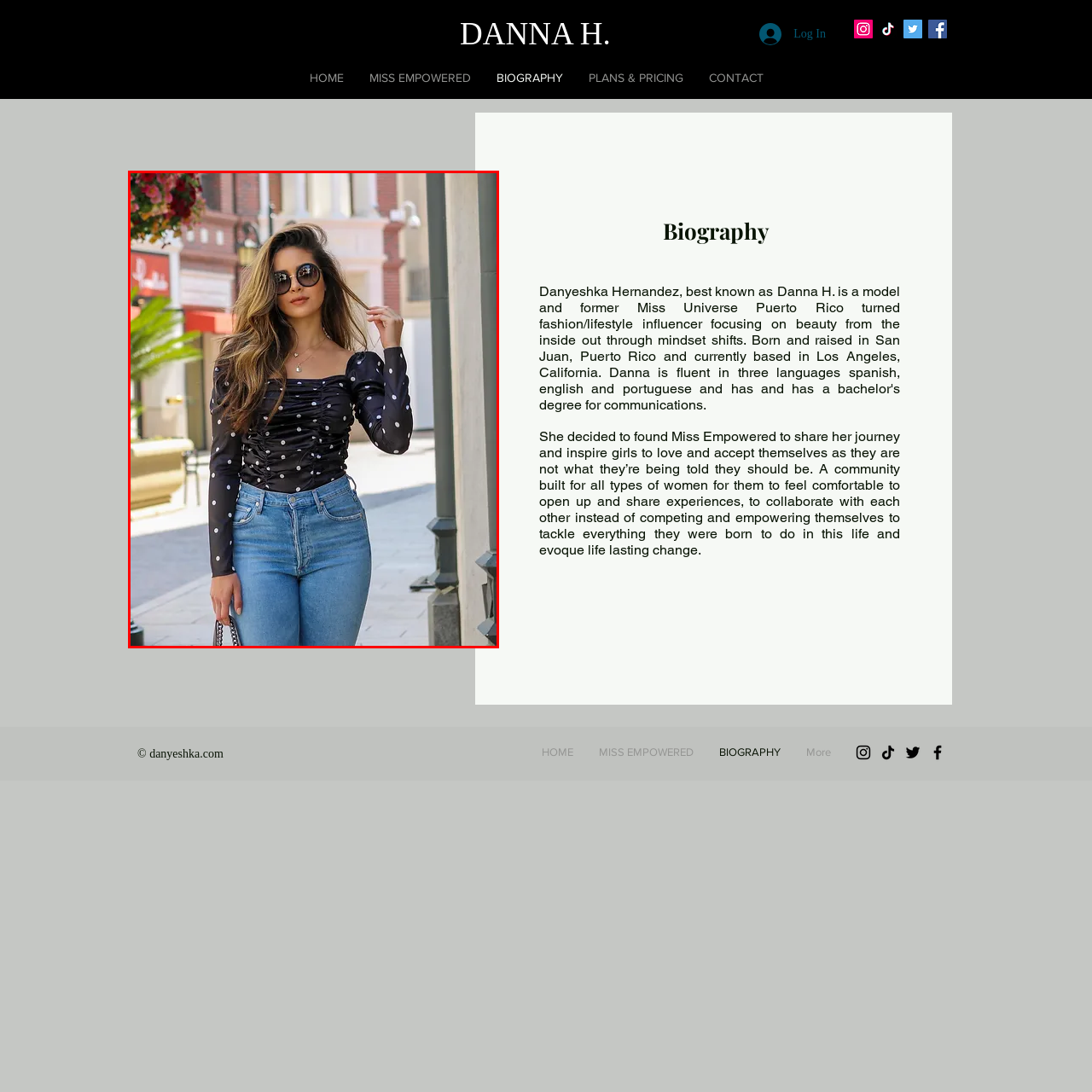Concentrate on the section within the teal border, What type of trees are in the background? 
Provide a single word or phrase as your answer.

Palm trees